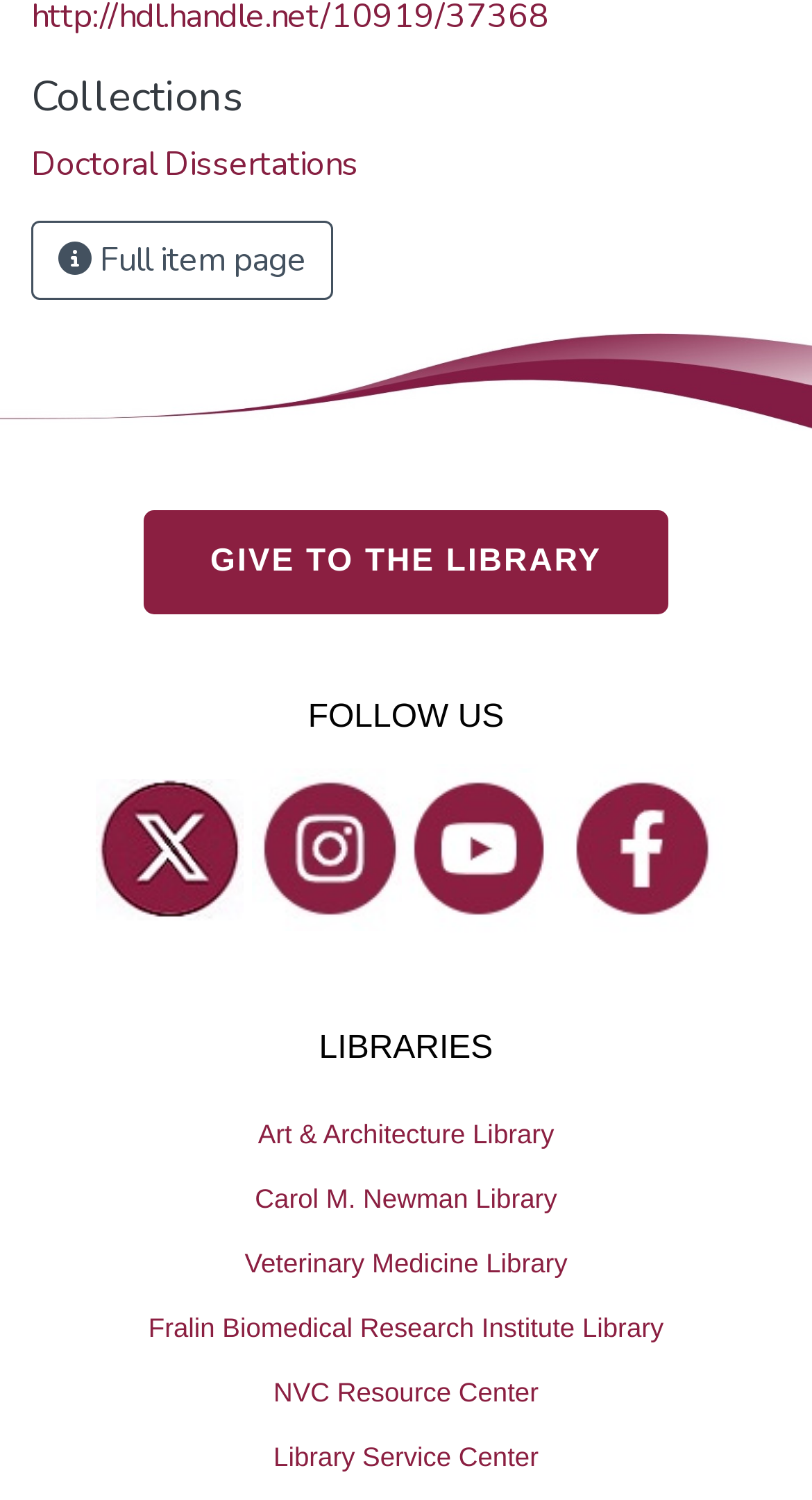Given the element description: "Fralin Biomedical Research Institute Library", predict the bounding box coordinates of this UI element. The coordinates must be four float numbers between 0 and 1, given as [left, top, right, bottom].

[0.0, 0.863, 1.0, 0.906]